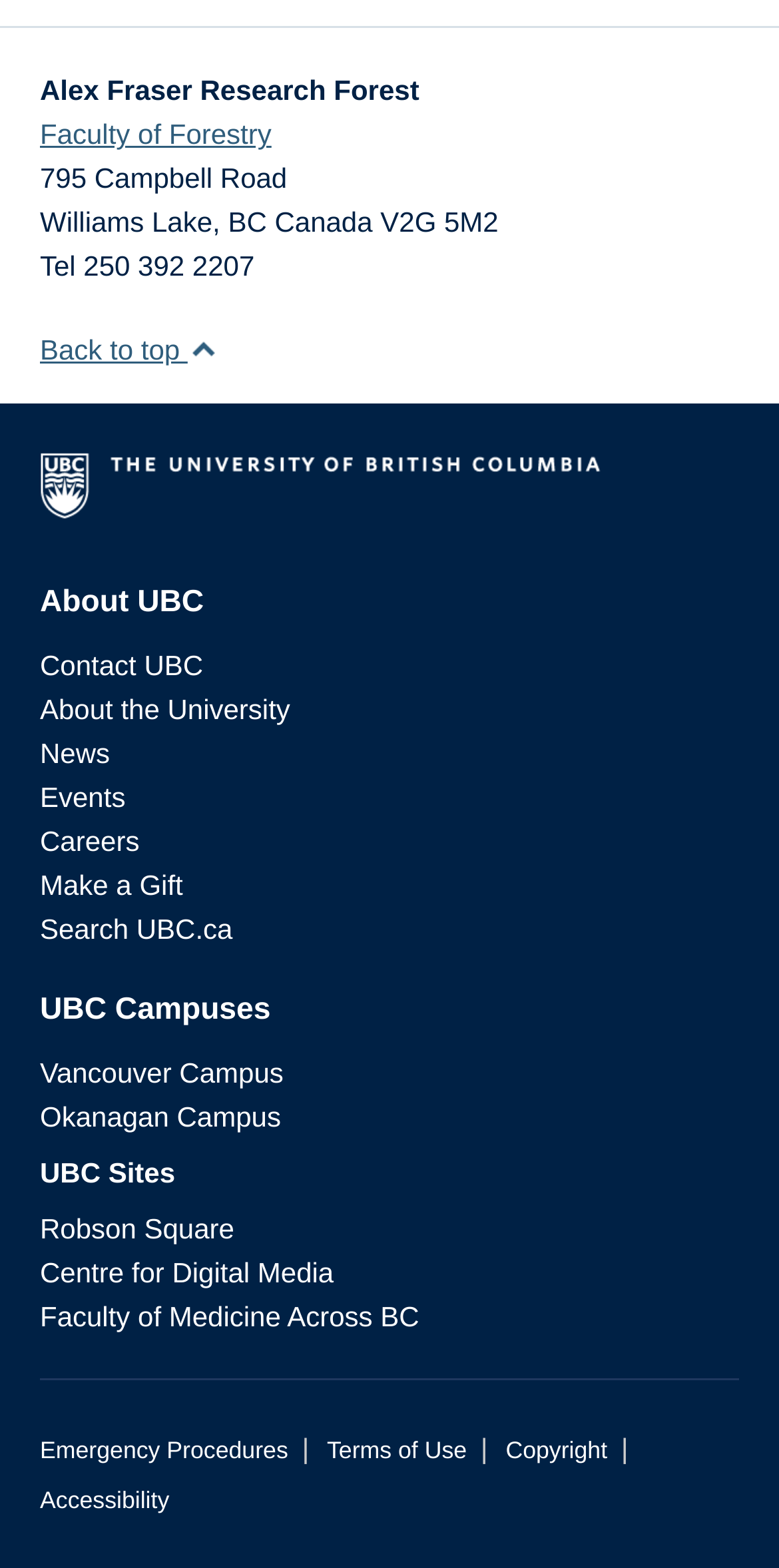Please reply to the following question using a single word or phrase: 
What are the campuses of UBC?

Vancouver Campus, Okanagan Campus